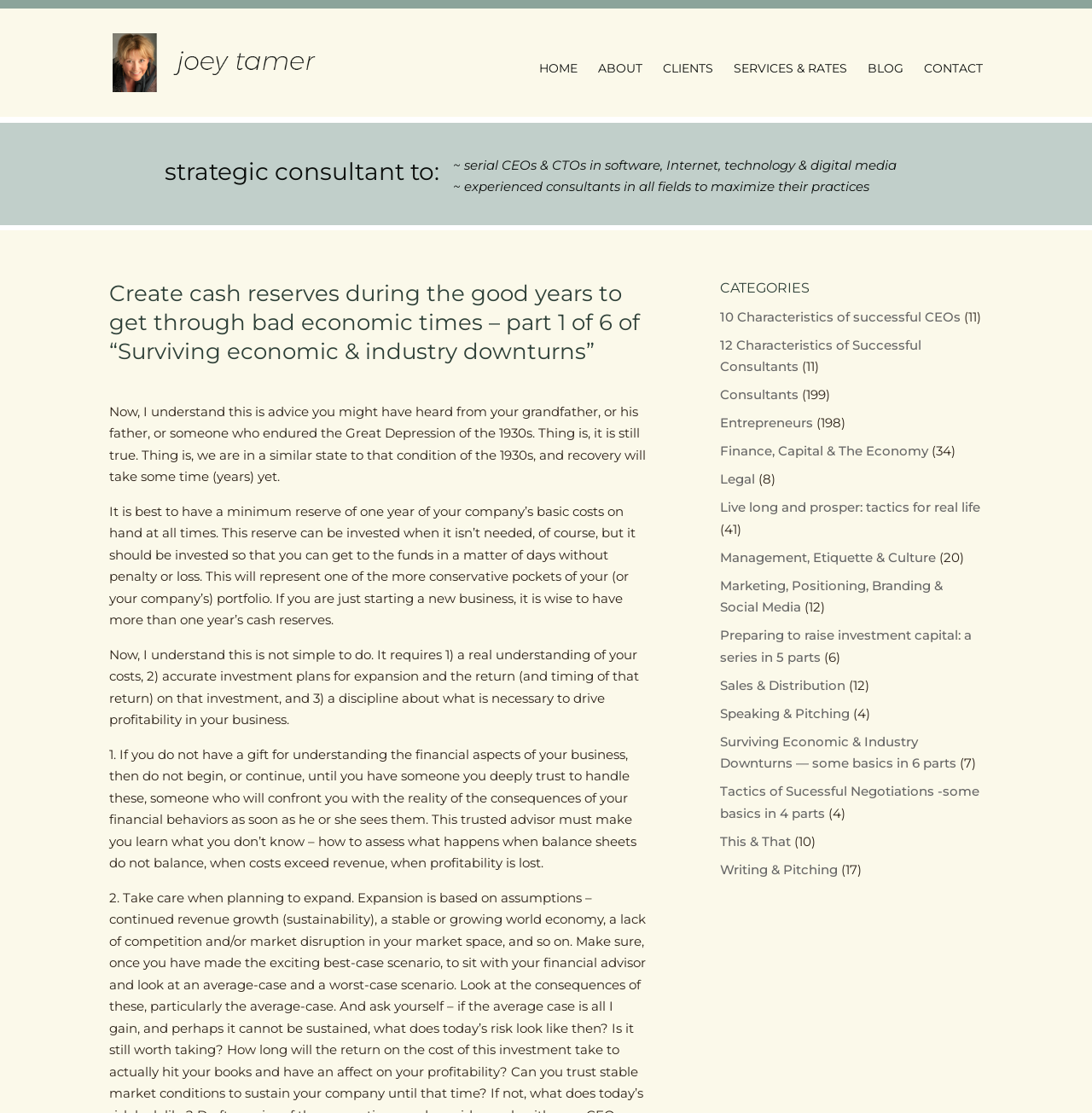Identify the bounding box coordinates for the element you need to click to achieve the following task: "Search for something". The coordinates must be four float values ranging from 0 to 1, formatted as [left, top, right, bottom].

[0.157, 0.007, 0.877, 0.009]